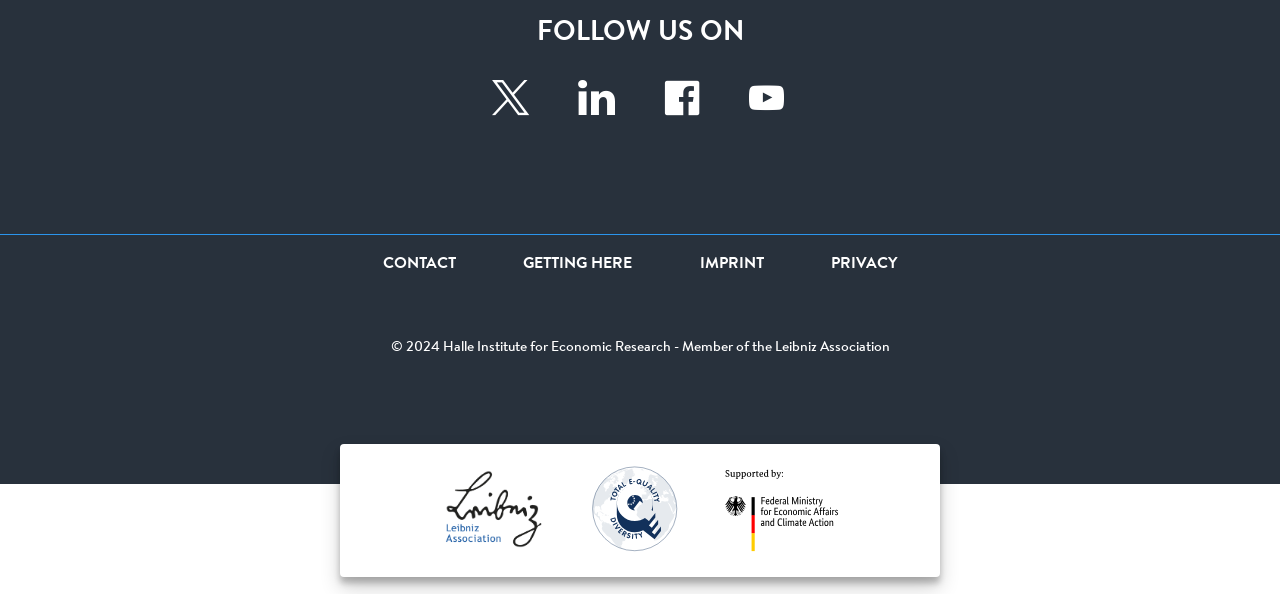Please locate the bounding box coordinates of the element's region that needs to be clicked to follow the instruction: "Visit the Leibniz Association website". The bounding box coordinates should be provided as four float numbers between 0 and 1, i.e., [left, top, right, bottom].

[0.327, 0.781, 0.444, 0.938]